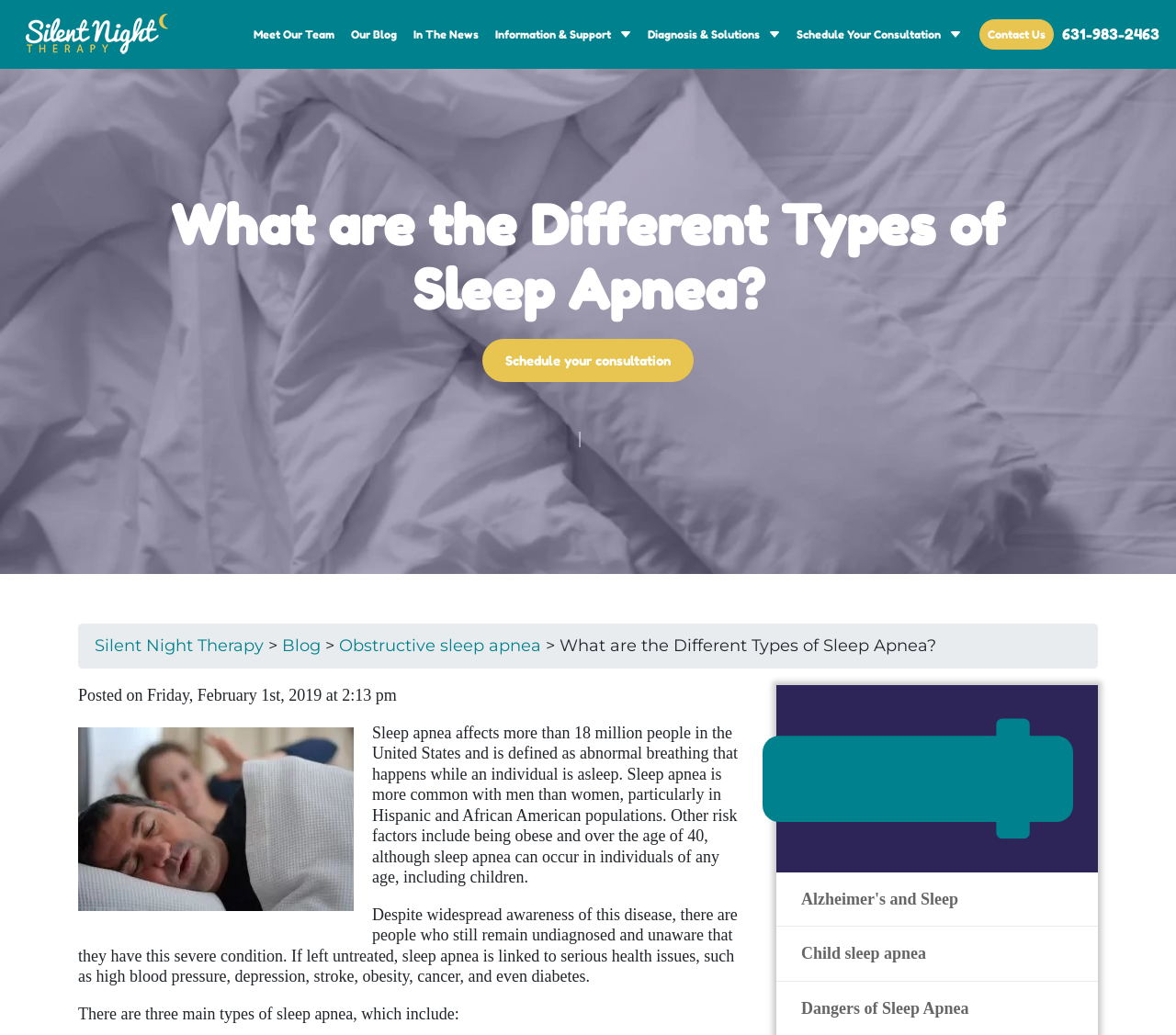What is the category of the blog post 'Alzheimer's and Sleep'?
Answer with a single word or phrase, using the screenshot for reference.

CATEGORIES